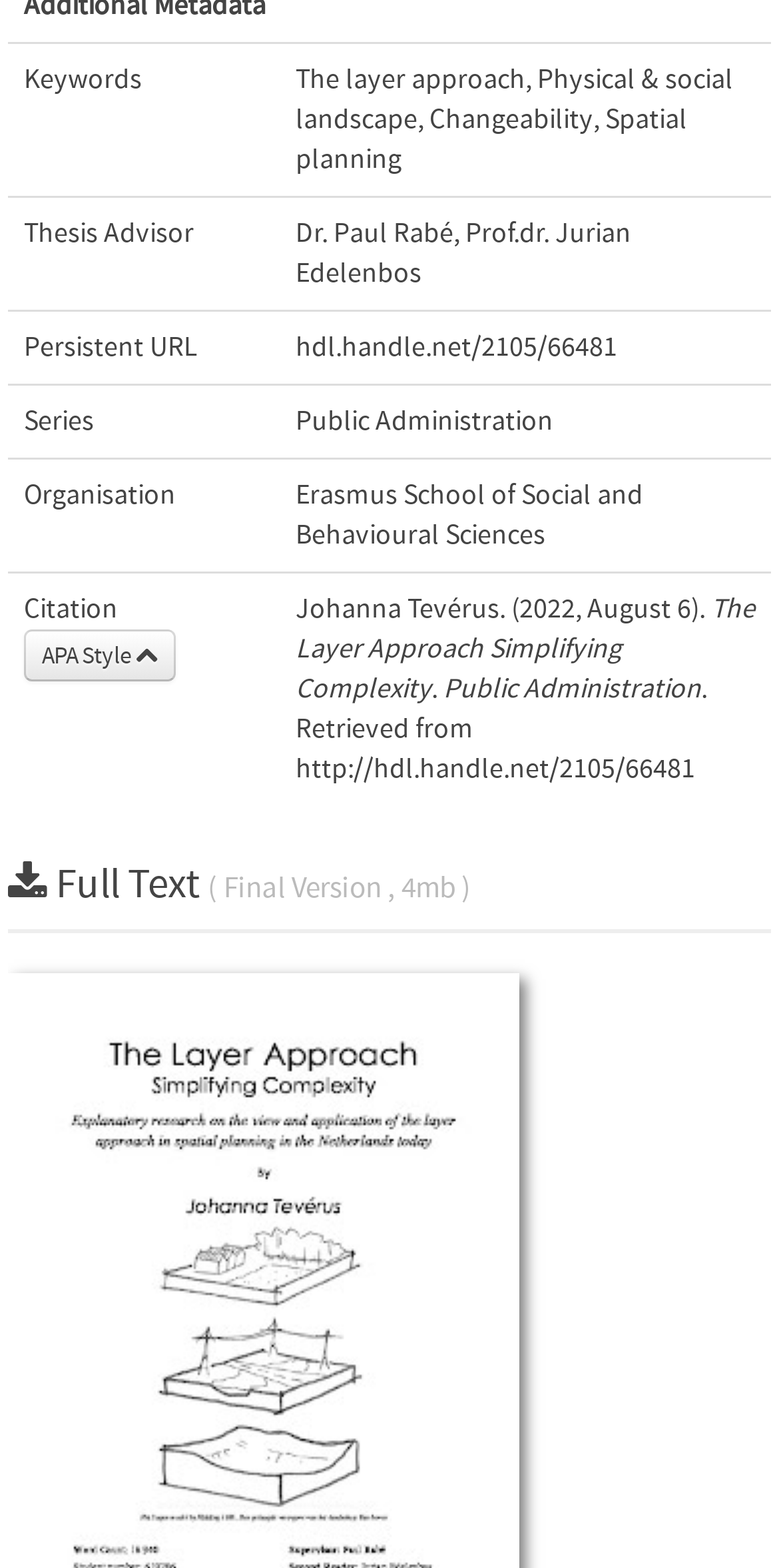Please answer the following question as detailed as possible based on the image: 
What is the name of the series?

I found the answer by looking at the gridcell with the label 'Series' and its corresponding value, which is a link with the text 'Public Administration'.